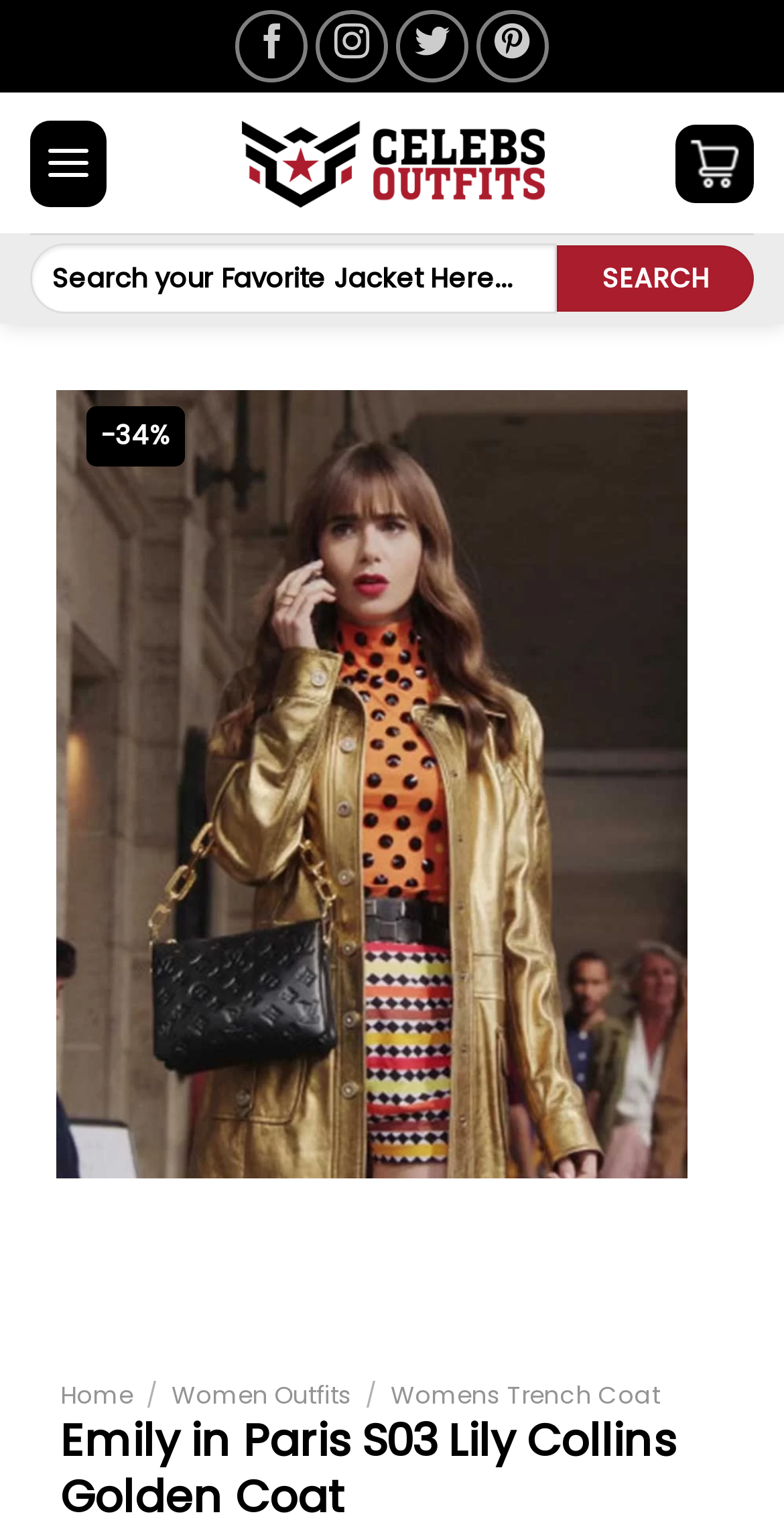Extract the bounding box coordinates of the UI element described by: "Womens Trench Coat". The coordinates should include four float numbers ranging from 0 to 1, e.g., [left, top, right, bottom].

[0.498, 0.896, 0.842, 0.918]